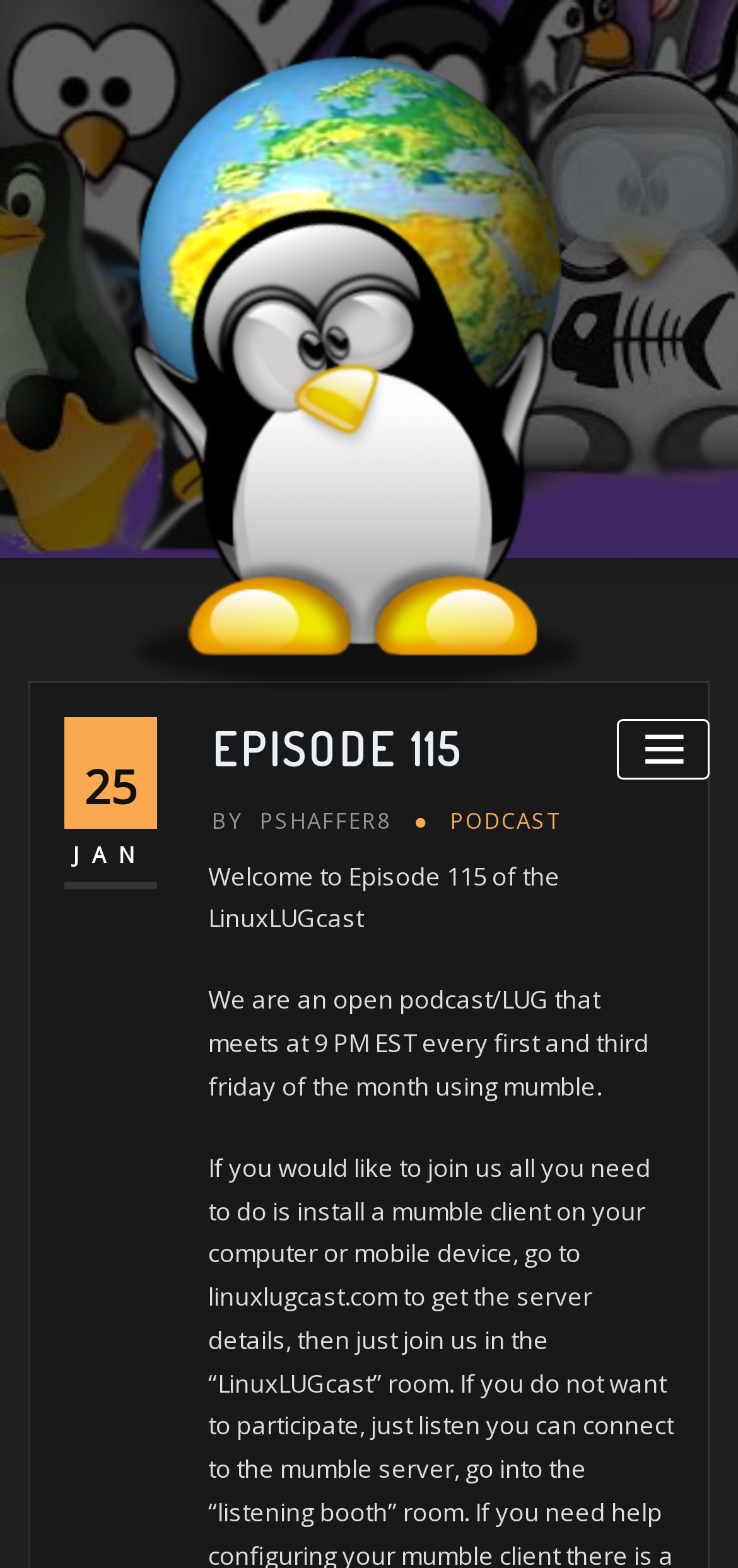Use a single word or phrase to answer the question:
What is the date of the episode?

25 JAN